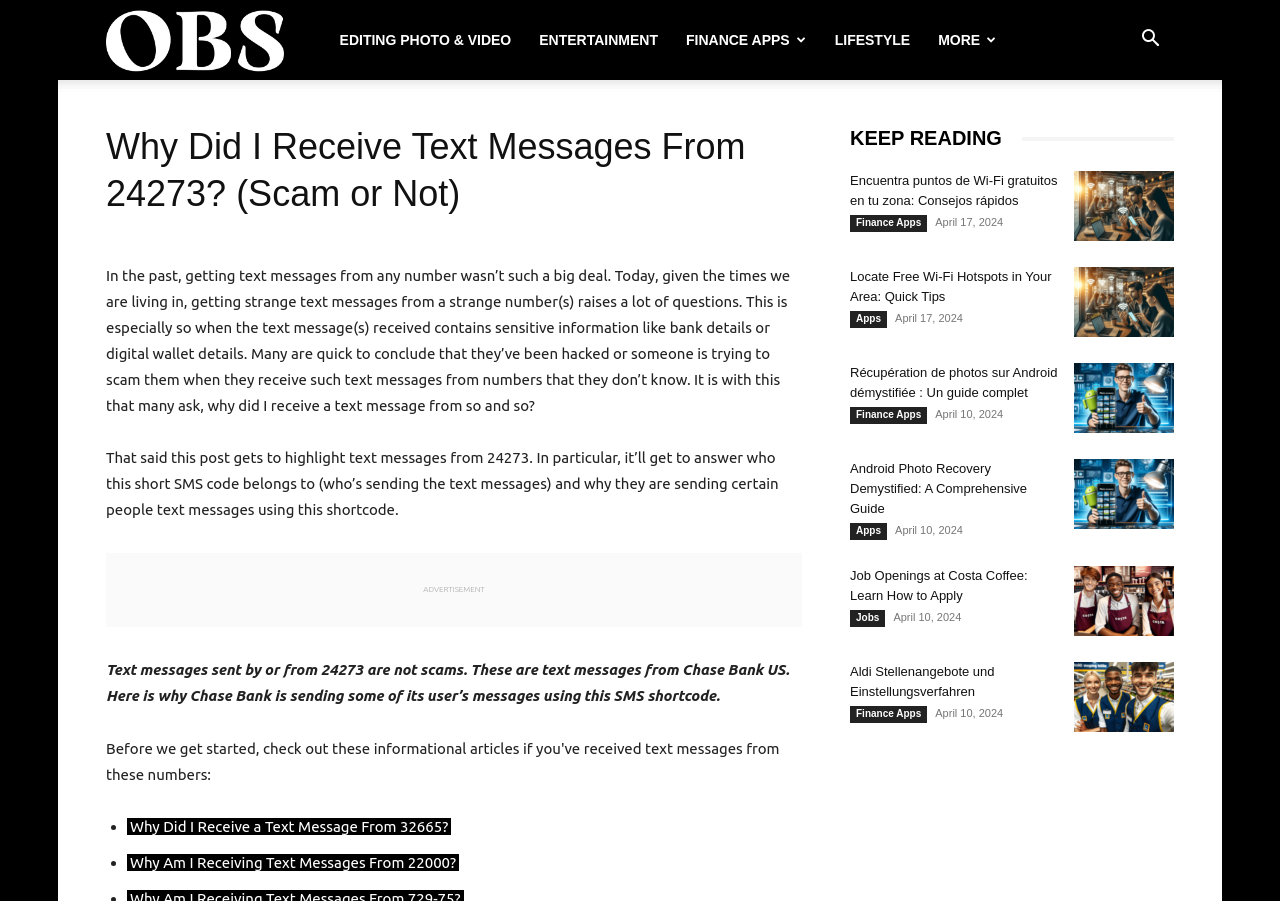Provide a thorough description of the webpage's content and layout.

This webpage is about a blog post discussing text messages from 24273, specifically whether they are scams or not. At the top of the page, there is a search button and a link to the website's logo, "OBS". Below that, there are several links to different categories, including "EDITING PHOTO & VIDEO", "ENTERTAINMENT", "FINANCE APPS", "LIFESTYLE", and "MORE".

The main content of the page is divided into two sections. On the left side, there is a header with the title "Why Did I Receive Text Messages From 24273? (Scam or Not)" followed by a long paragraph of text explaining the context of receiving strange text messages and the purpose of the post. Below that, there are several paragraphs of text discussing the topic, including a section with the heading "Text messages sent by or from 24273 are not scams" and a list of related links.

On the right side of the page, there is a complementary section with several links to other articles, each with a heading, a brief description, and an image. These articles appear to be related to technology and finance, with topics such as finding free Wi-Fi hotspots, recovering photos on Android, and job openings at Costa Coffee. Each article has a timestamp indicating when it was published.

Overall, the webpage has a clean and organized layout, with a clear focus on the main topic of the blog post and related articles on the side.